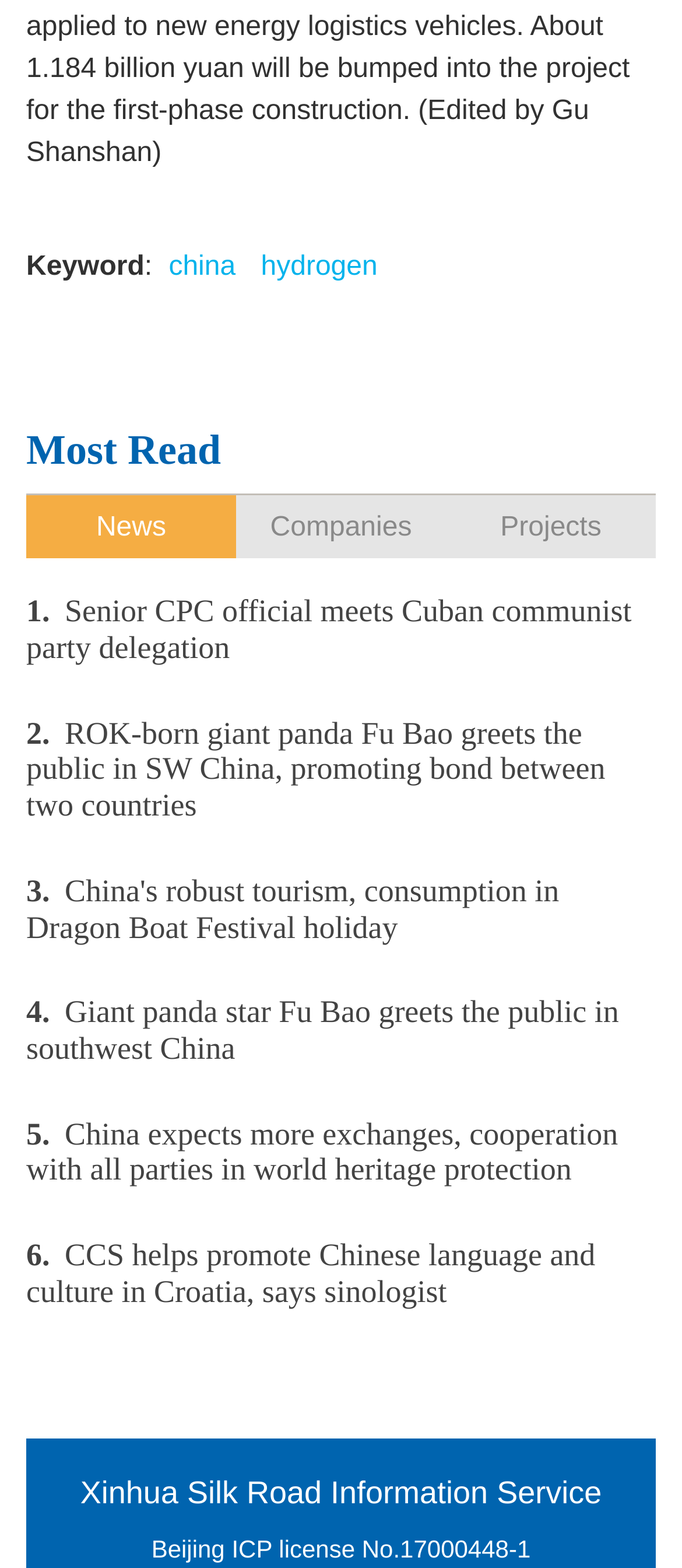Find the bounding box coordinates of the clickable area required to complete the following action: "Search for news about China".

[0.235, 0.155, 0.358, 0.185]